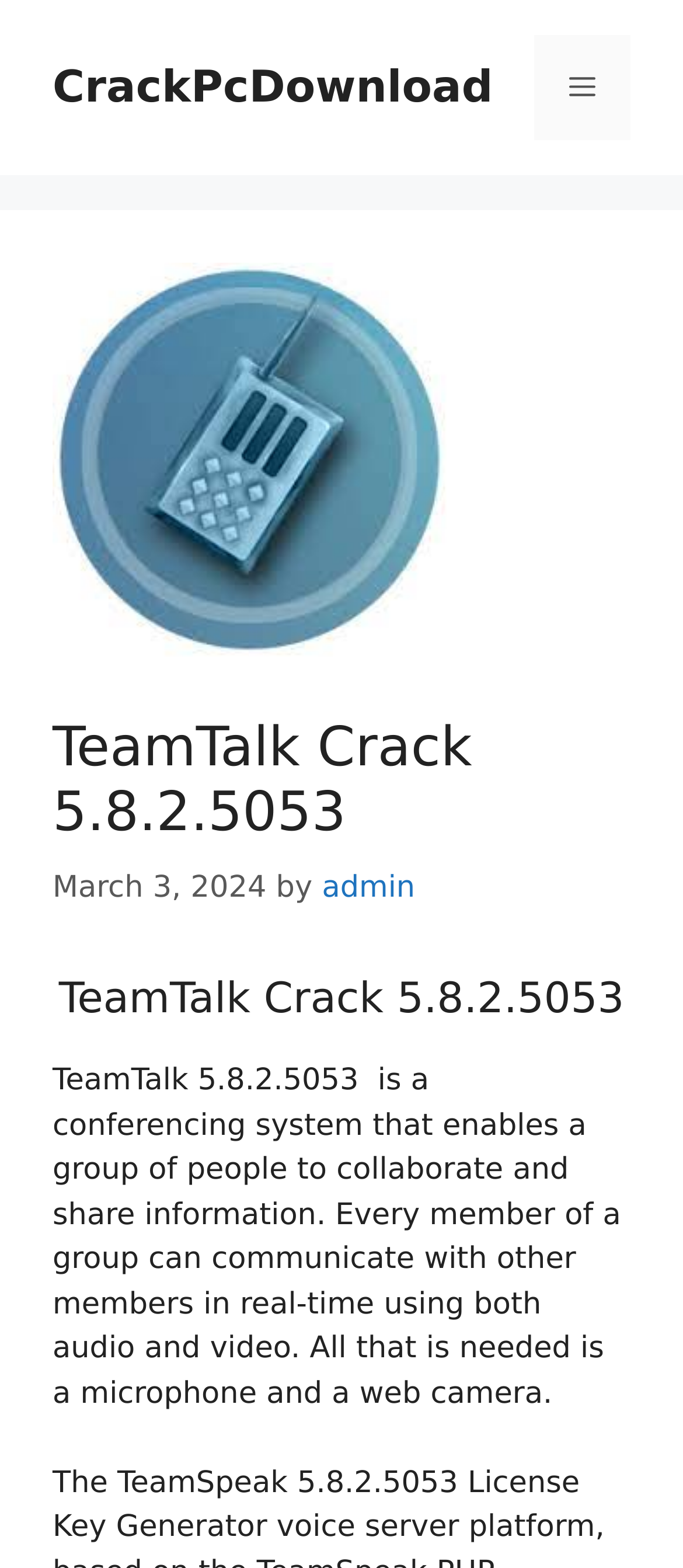Please answer the following question using a single word or phrase: 
What is the purpose of the conferencing system?

Collaborate and share information